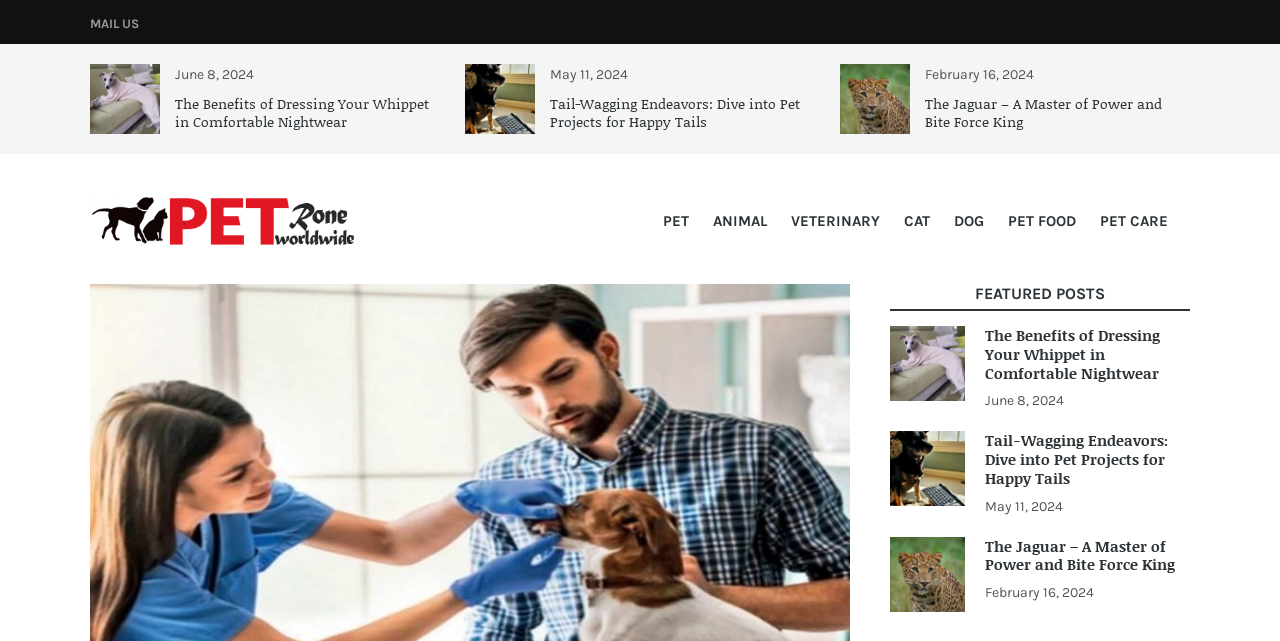Locate the heading on the webpage and return its text.

4 Ideas to Locating a Fabulous Veterinarian For The Pet